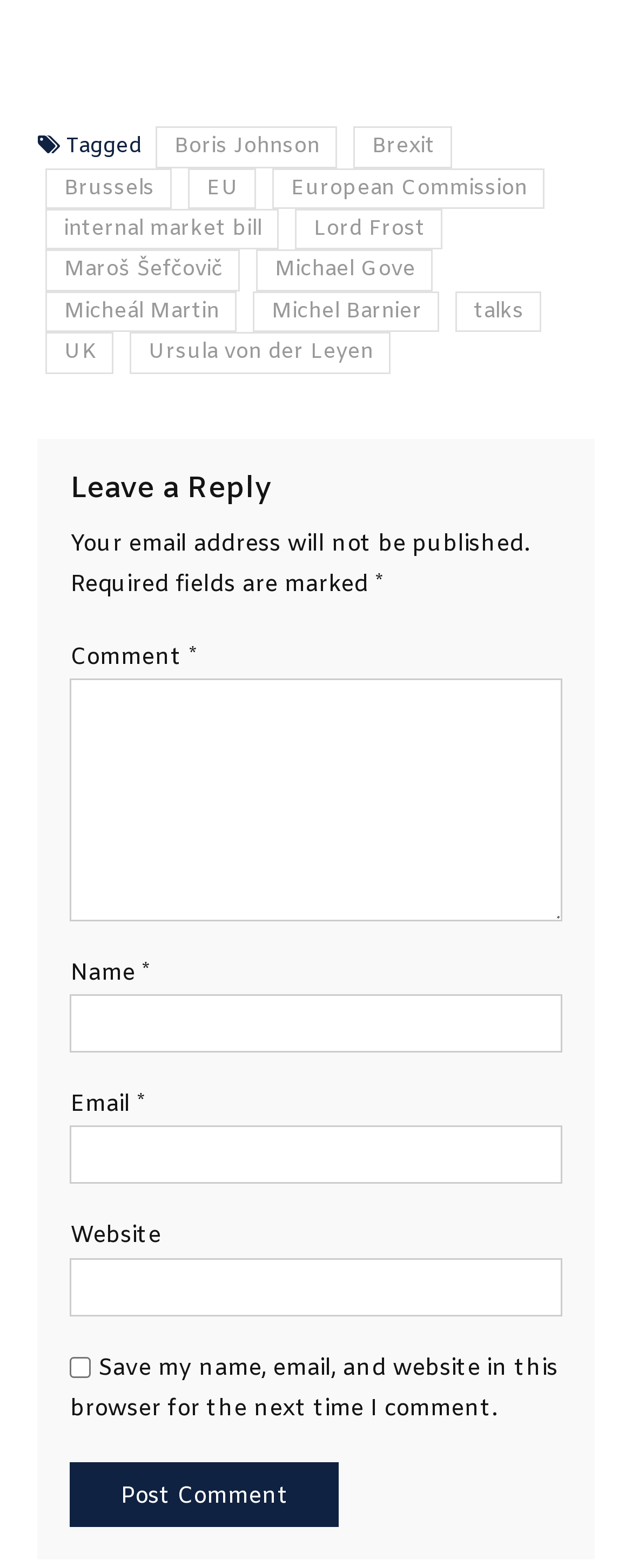What is the required information to leave a comment?
Provide a detailed answer to the question, using the image to inform your response.

The form on the webpage has fields for name, email, and comment, and they are all marked as required. This indicates that users must provide this information to leave a comment on the webpage.